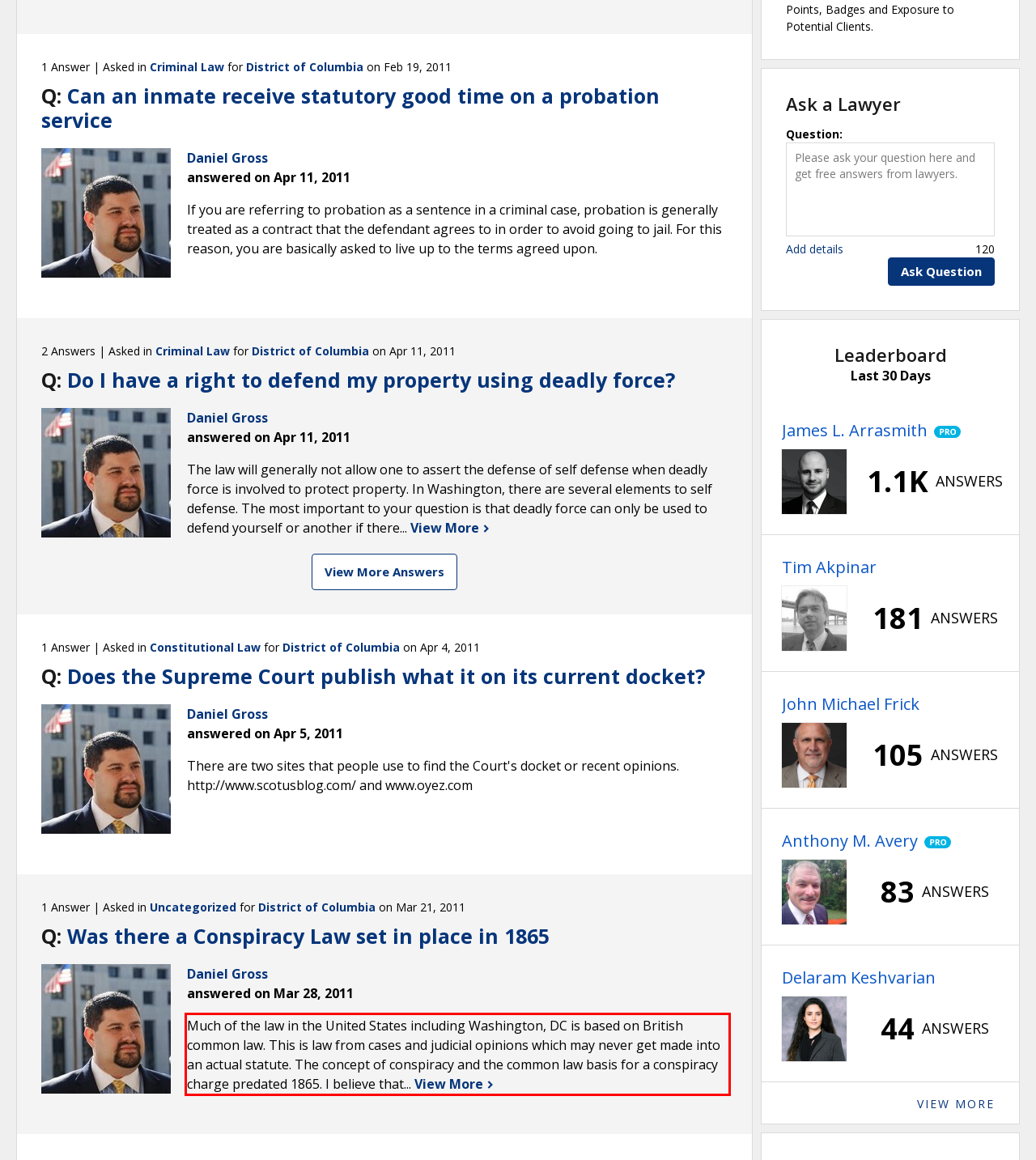Review the screenshot of the webpage and recognize the text inside the red rectangle bounding box. Provide the extracted text content.

Much of the law in the United States including Washington, DC is based on British common law. This is law from cases and judicial opinions which may never get made into an actual statute. The concept of conspiracy and the common law basis for a conspiracy charge predated 1865. I believe that... View More